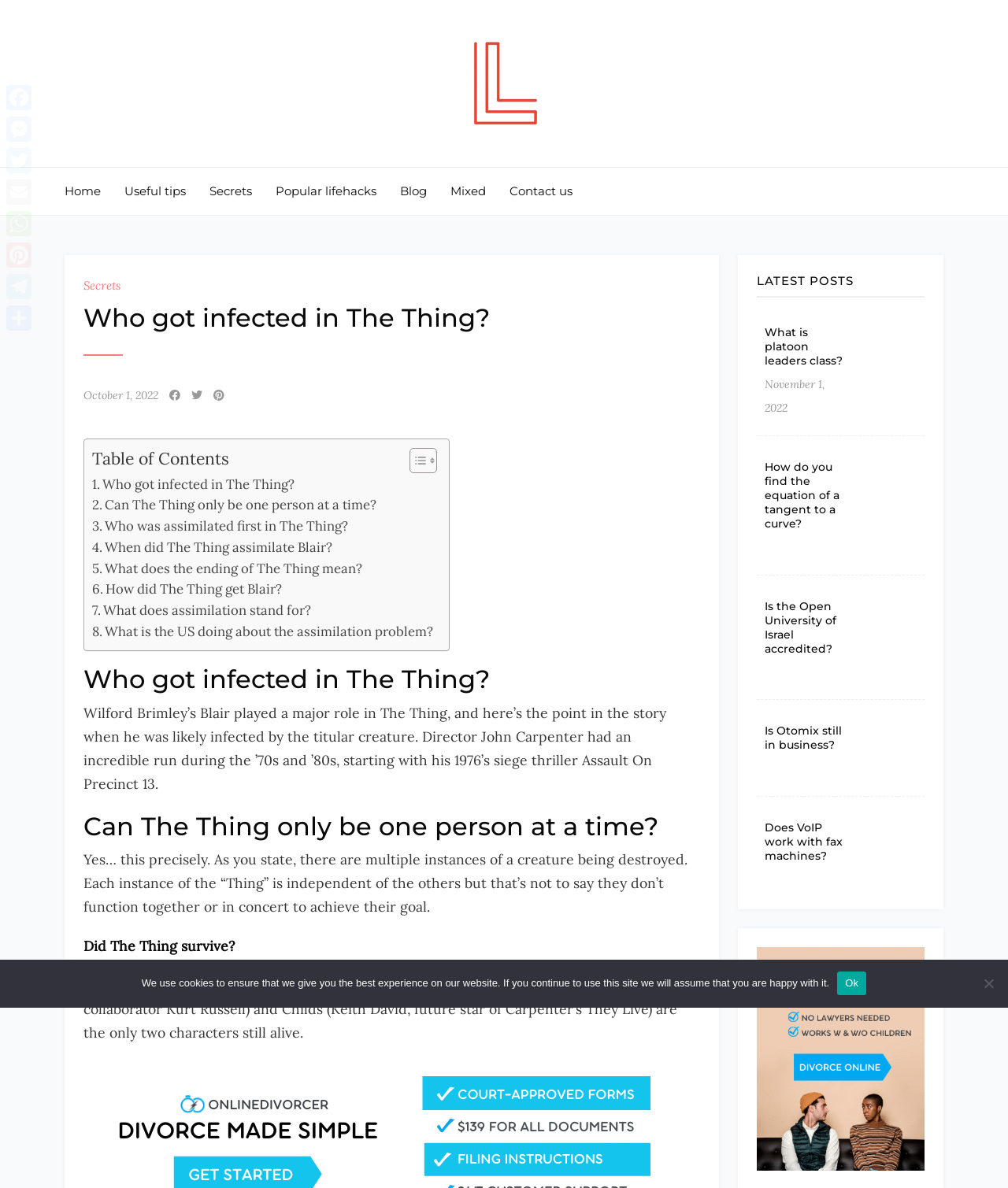Find the bounding box coordinates of the clickable area required to complete the following action: "Click on the 'What is platoon leaders class?' article".

[0.759, 0.274, 0.839, 0.31]